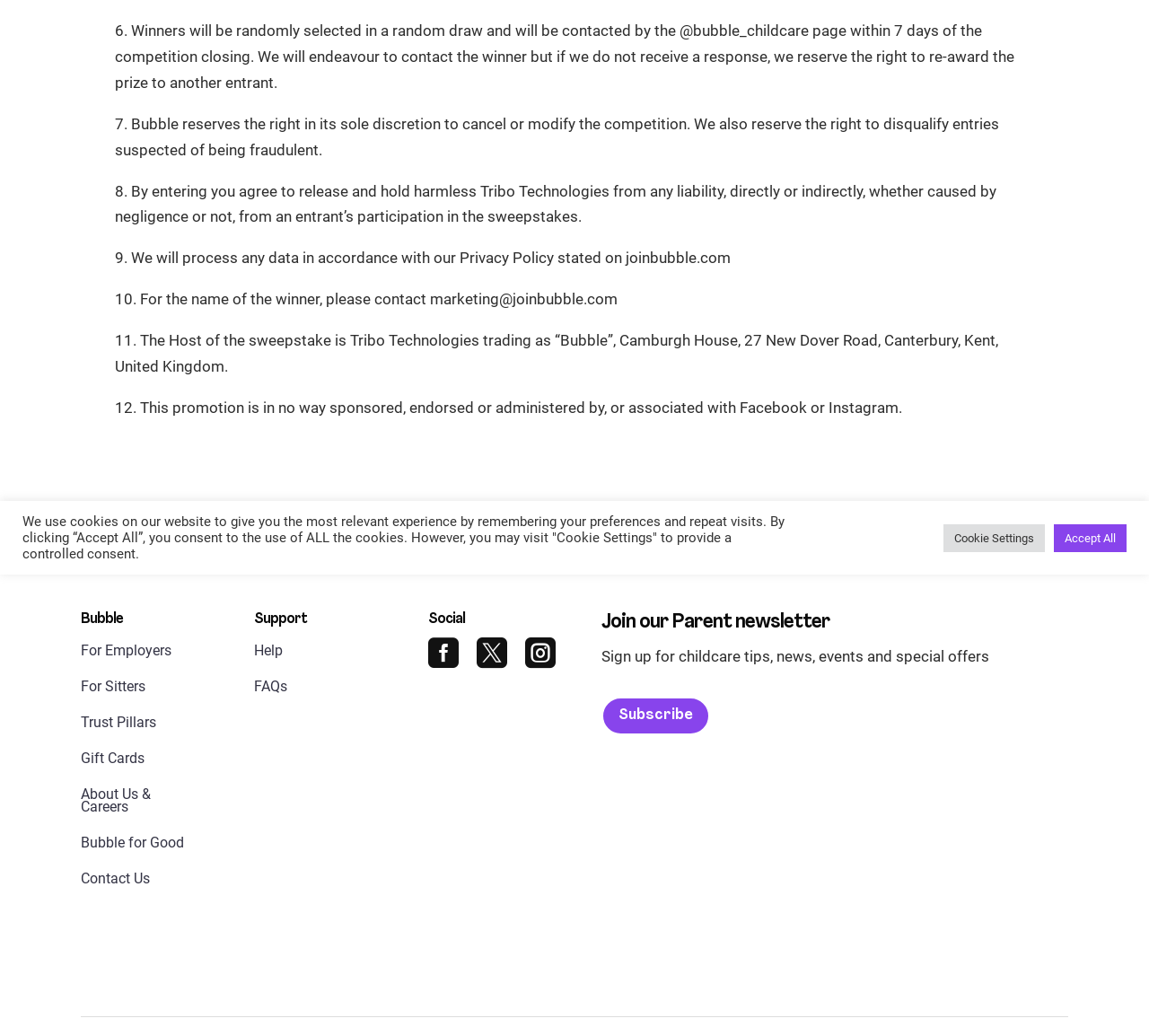Determine the bounding box coordinates in the format (top-left x, top-left y, bottom-right x, bottom-right y). Ensure all values are floating point numbers between 0 and 1. Identify the bounding box of the UI element described by: IMG_20200914_1535072000×1500 341 KB

None